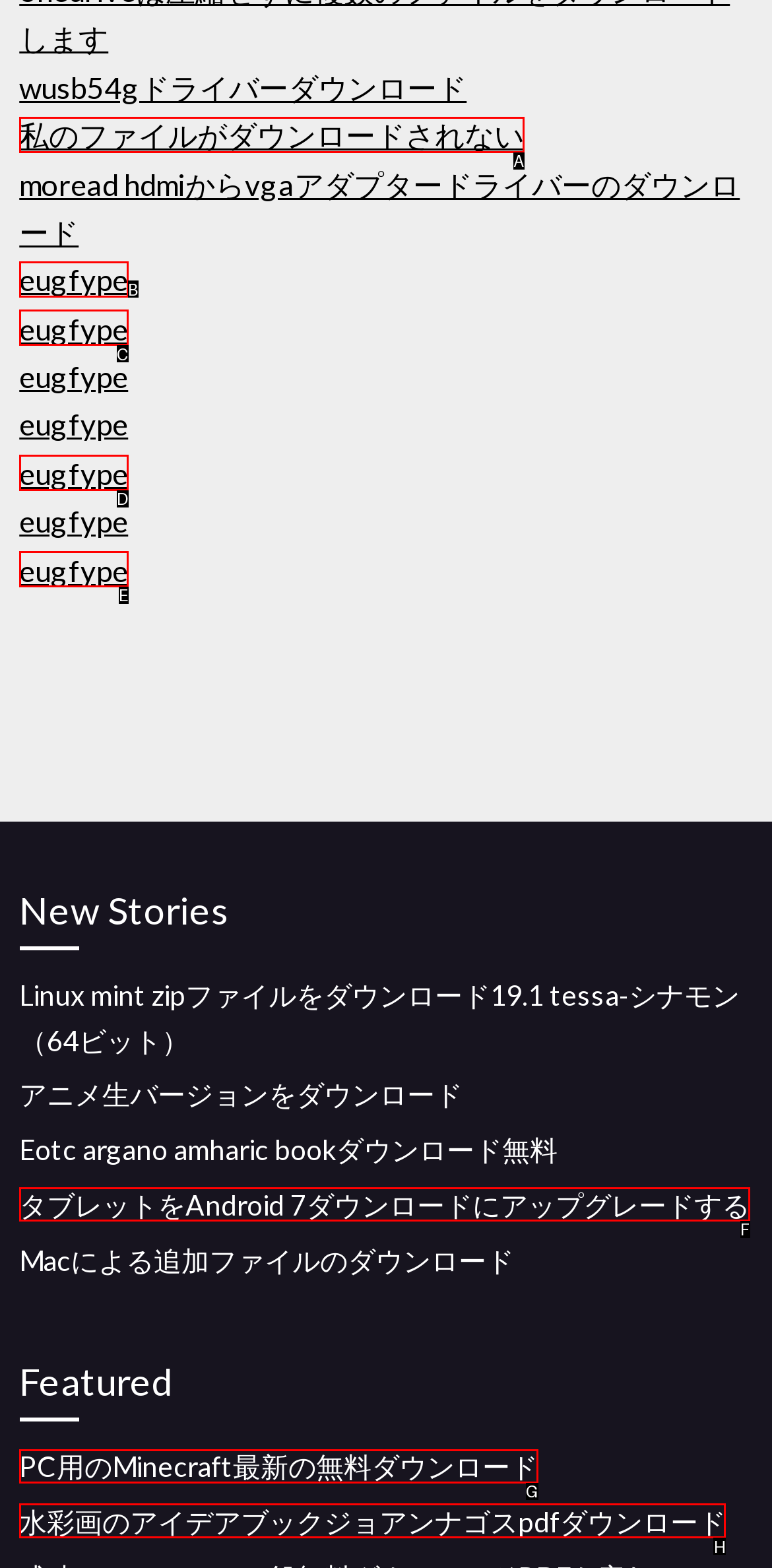Which option should be clicked to complete this task: download watercolor painting idea book
Reply with the letter of the correct choice from the given choices.

H